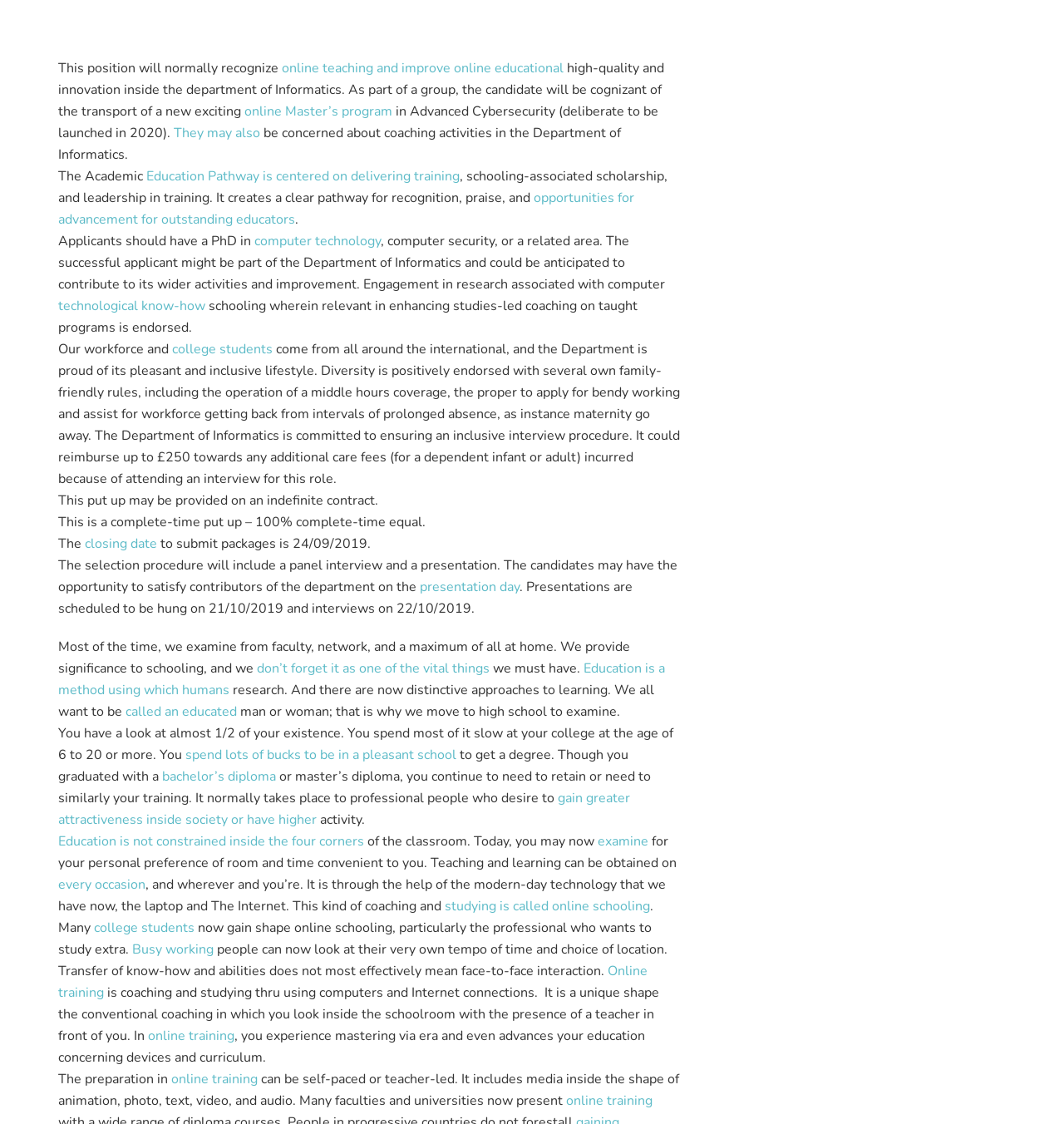Answer the question with a brief word or phrase:
What is the format of the selection procedure?

Panel interview and presentation